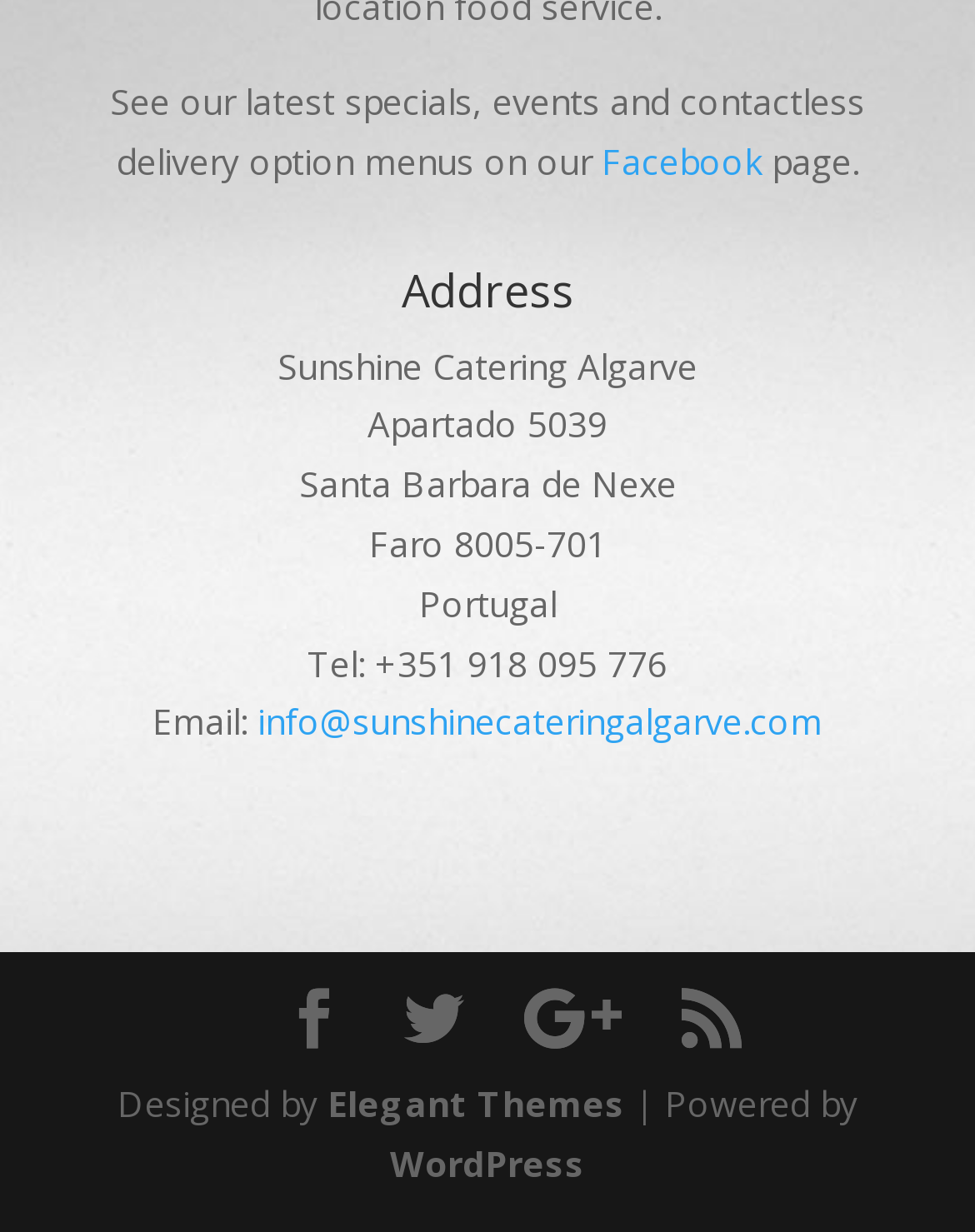Examine the image carefully and respond to the question with a detailed answer: 
What is the phone number?

The phone number can be found in the contact information section of the webpage, where it is written as 'Tel: +351 918 095 776'.